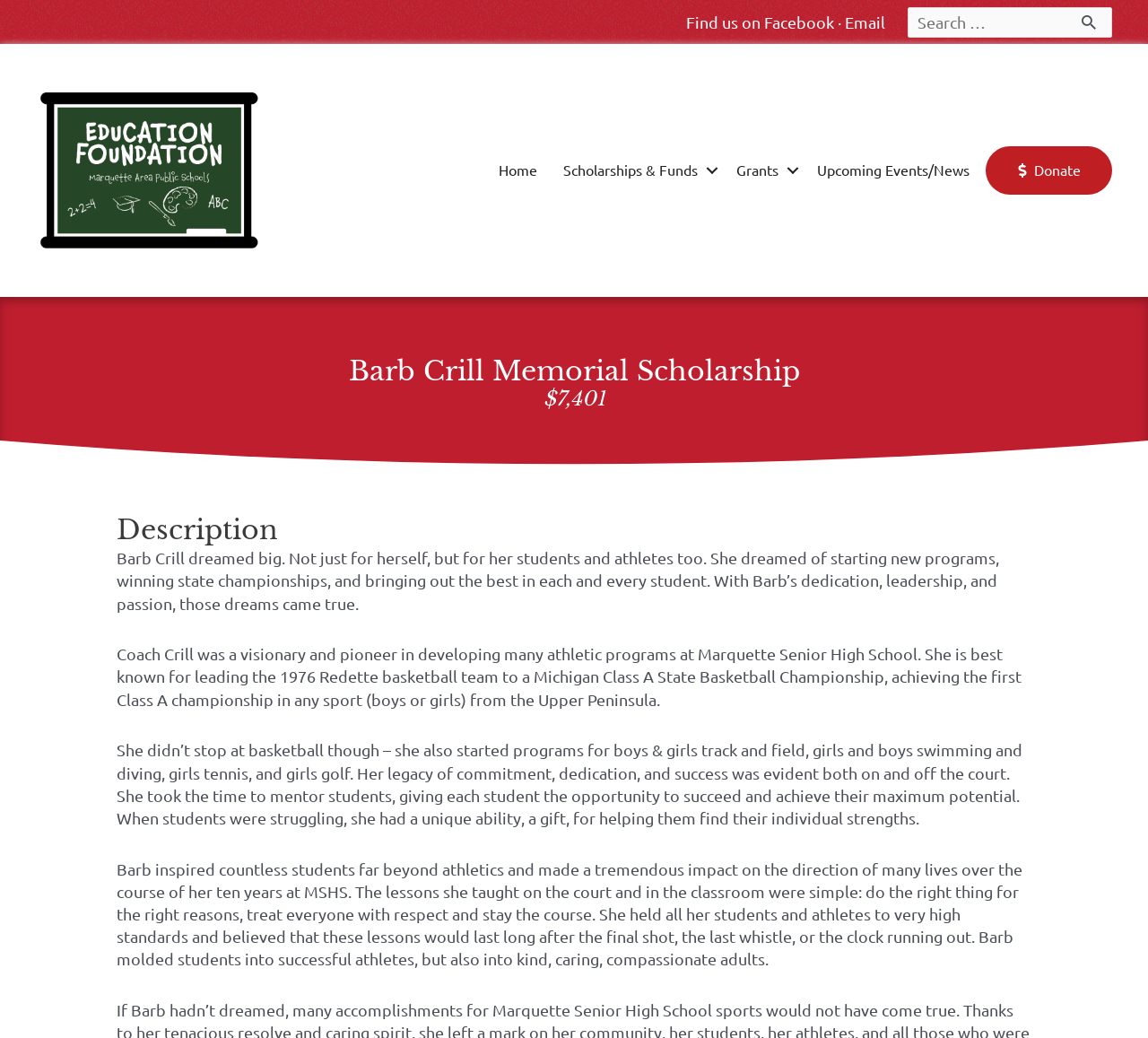Find the bounding box coordinates of the clickable element required to execute the following instruction: "Donate". Provide the coordinates as four float numbers between 0 and 1, i.e., [left, top, right, bottom].

[0.859, 0.141, 0.969, 0.187]